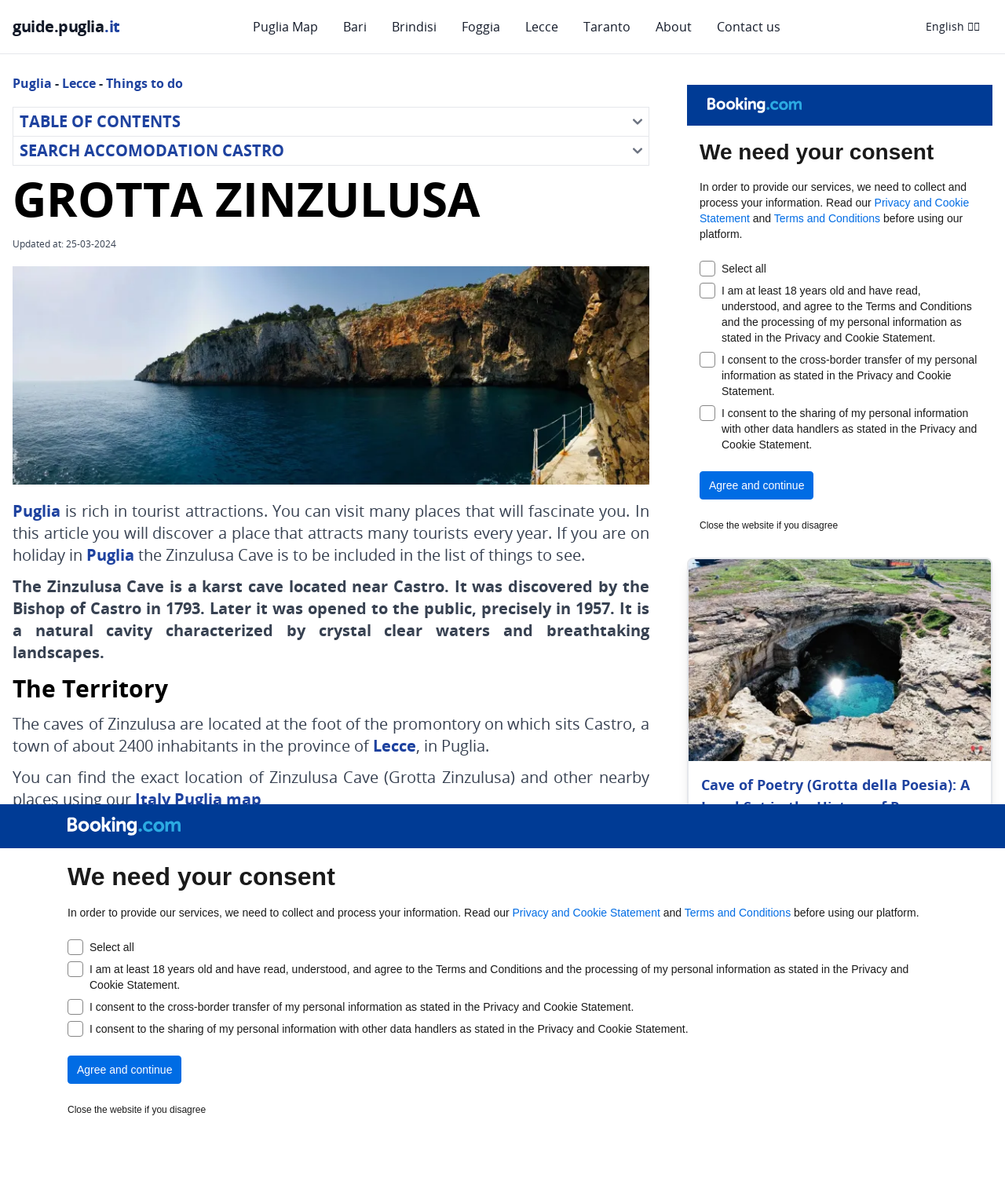Please give a succinct answer to the question in one word or phrase:
Where is the Zinzulusa Cave located?

Near Castro, Puglia